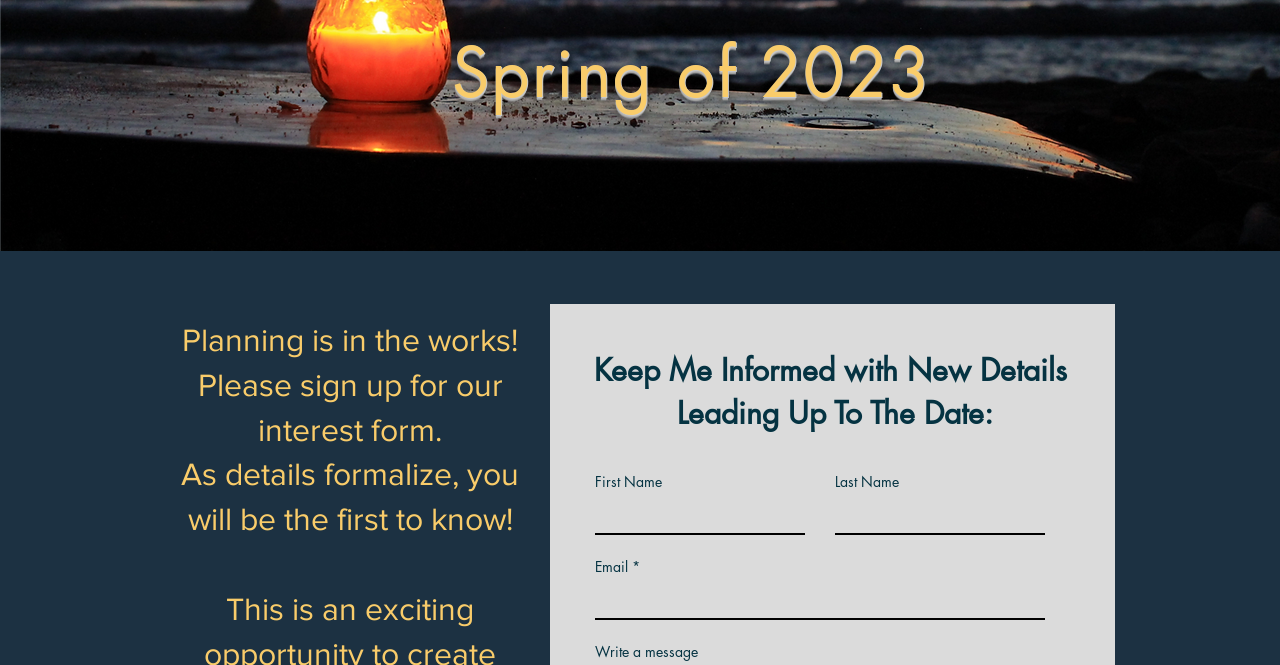Determine the bounding box coordinates for the HTML element described here: "name="last-name" placeholder=""".

[0.652, 0.738, 0.816, 0.805]